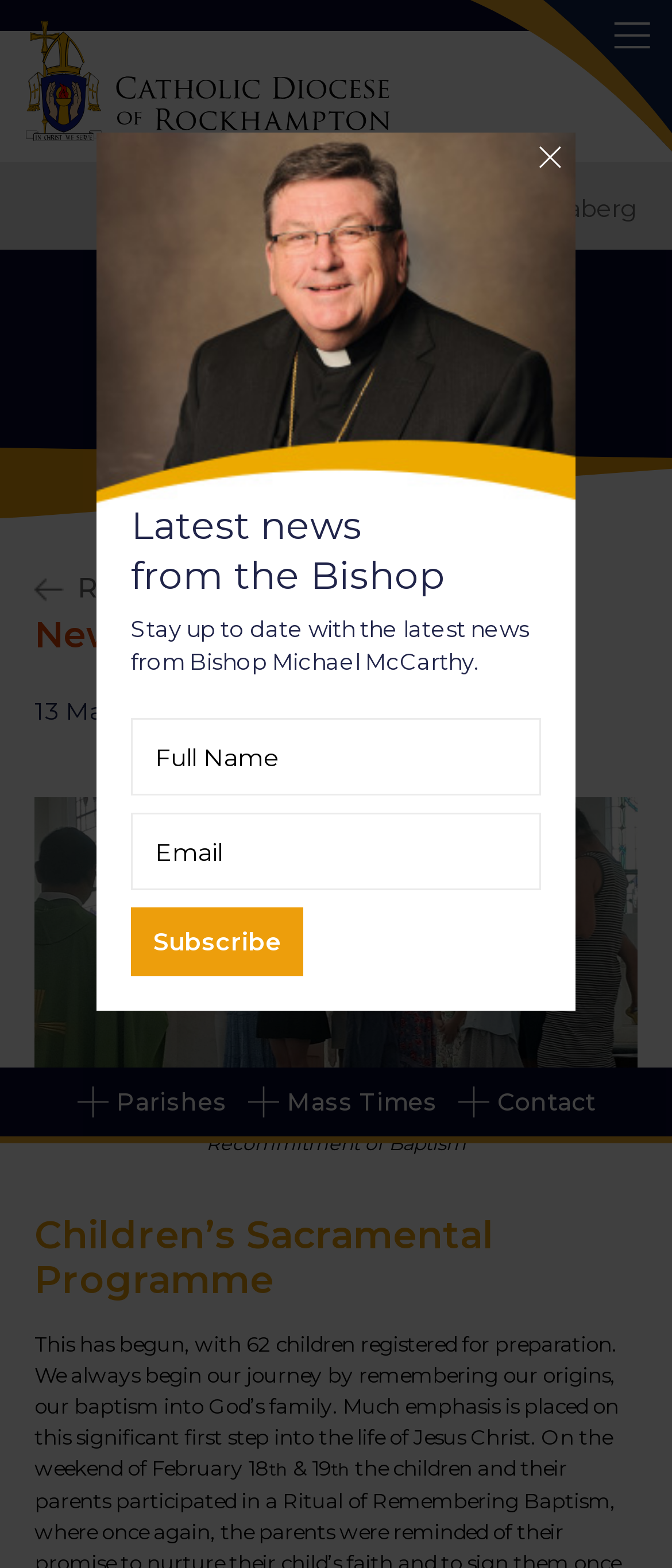Determine the bounding box coordinates for the element that should be clicked to follow this instruction: "contact the Diocese". The coordinates should be given as four float numbers between 0 and 1, in the format [left, top, right, bottom].

[0.681, 0.692, 0.886, 0.714]